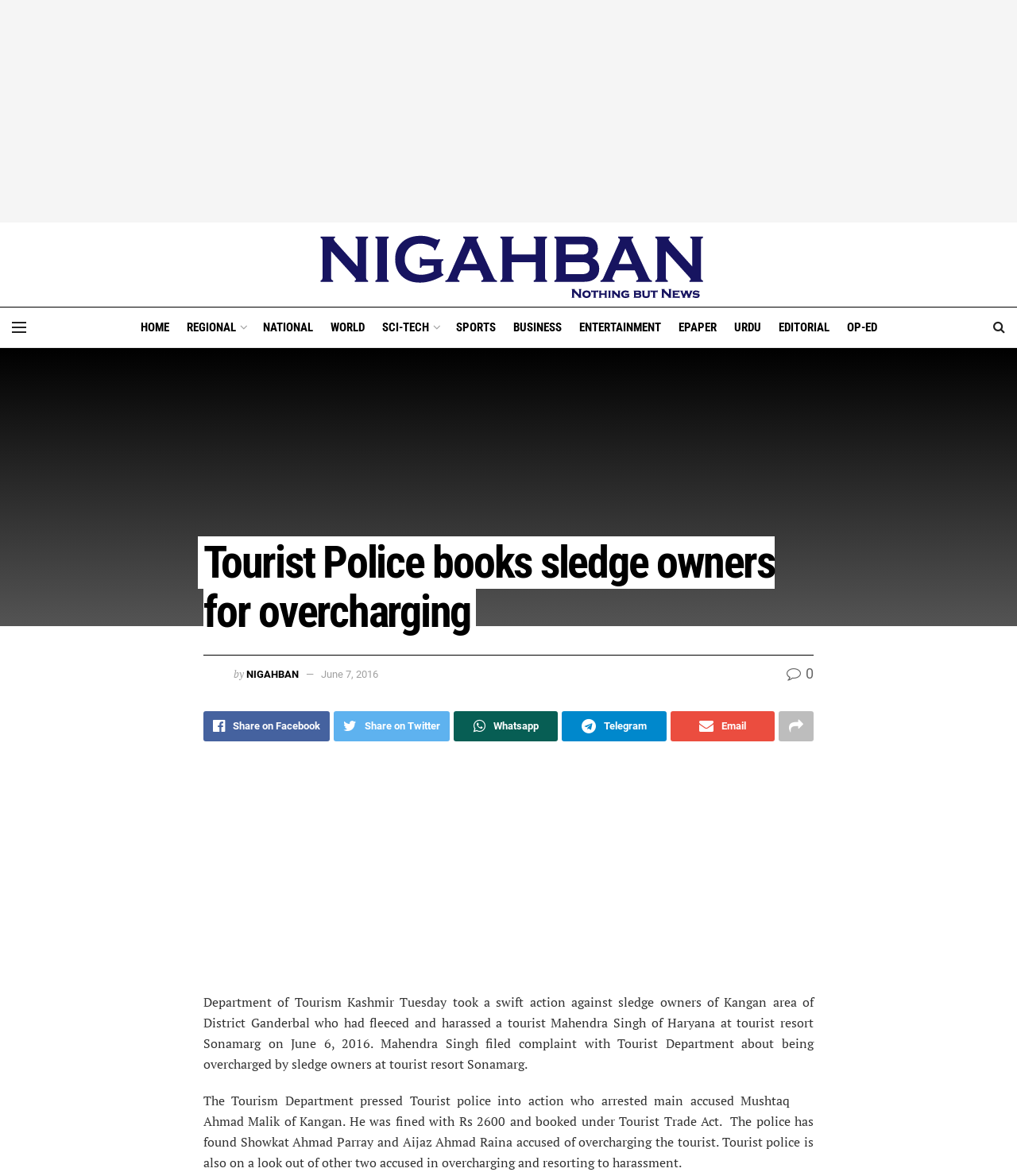Please provide a comprehensive response to the question below by analyzing the image: 
What is the name of the tourist who filed a complaint?

I found the answer by reading the text in the webpage, specifically the sentence 'Mahendra Singh filed complaint with Tourist Department about being overcharged by sledge owners at tourist resort Sonamarg on June 6, 2016.' which mentions the name of the tourist who filed a complaint.